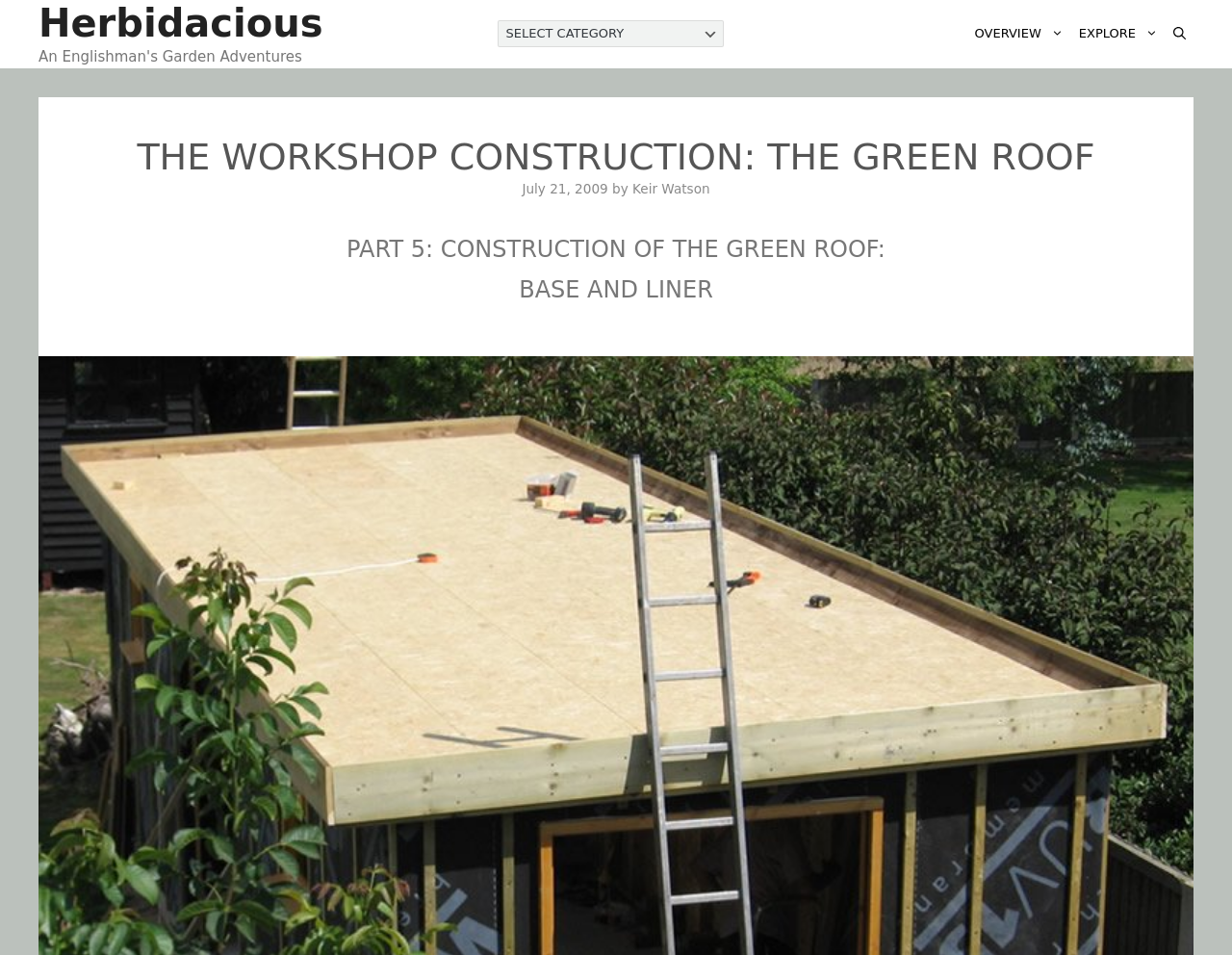Respond to the question with just a single word or phrase: 
Who is the author of the article?

Keir Watson